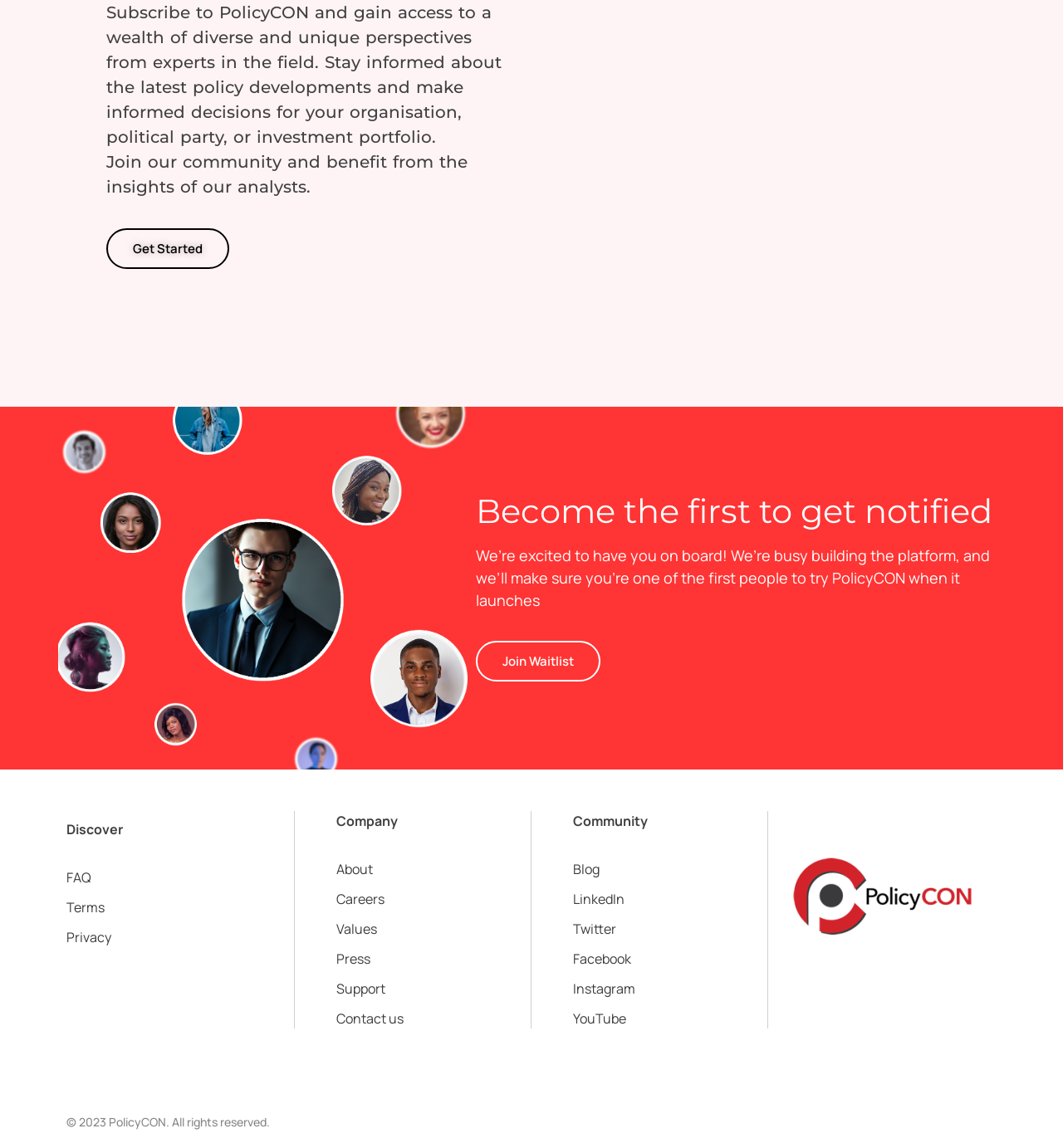What is the name of the platform being promoted?
Can you provide an in-depth and detailed response to the question?

The name of the platform being promoted is PolicyCON, which can be inferred from the image element with the text 'PolicyCON' and the heading element with the text 'Become the first to get notified' that mentions PolicyCON.